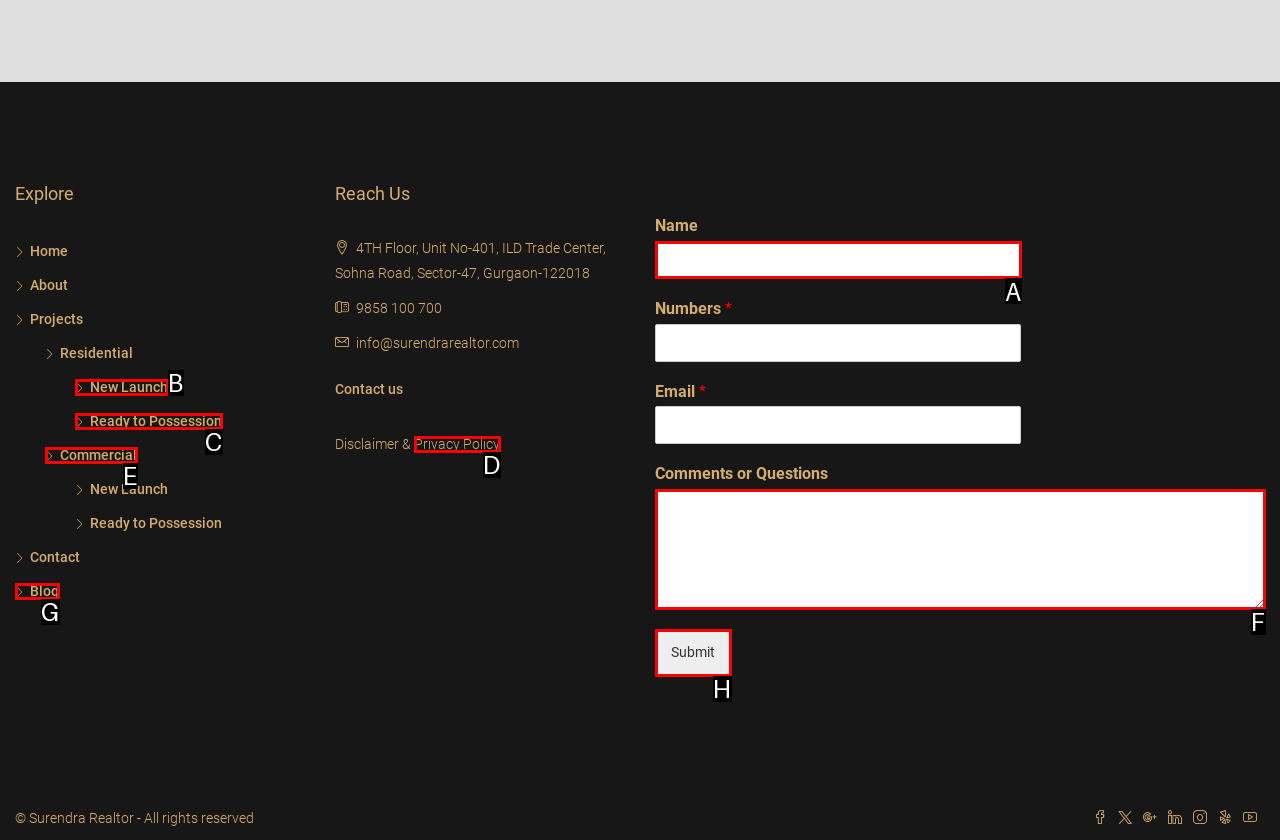Identify which lettered option to click to carry out the task: Fill in the Name field. Provide the letter as your answer.

A